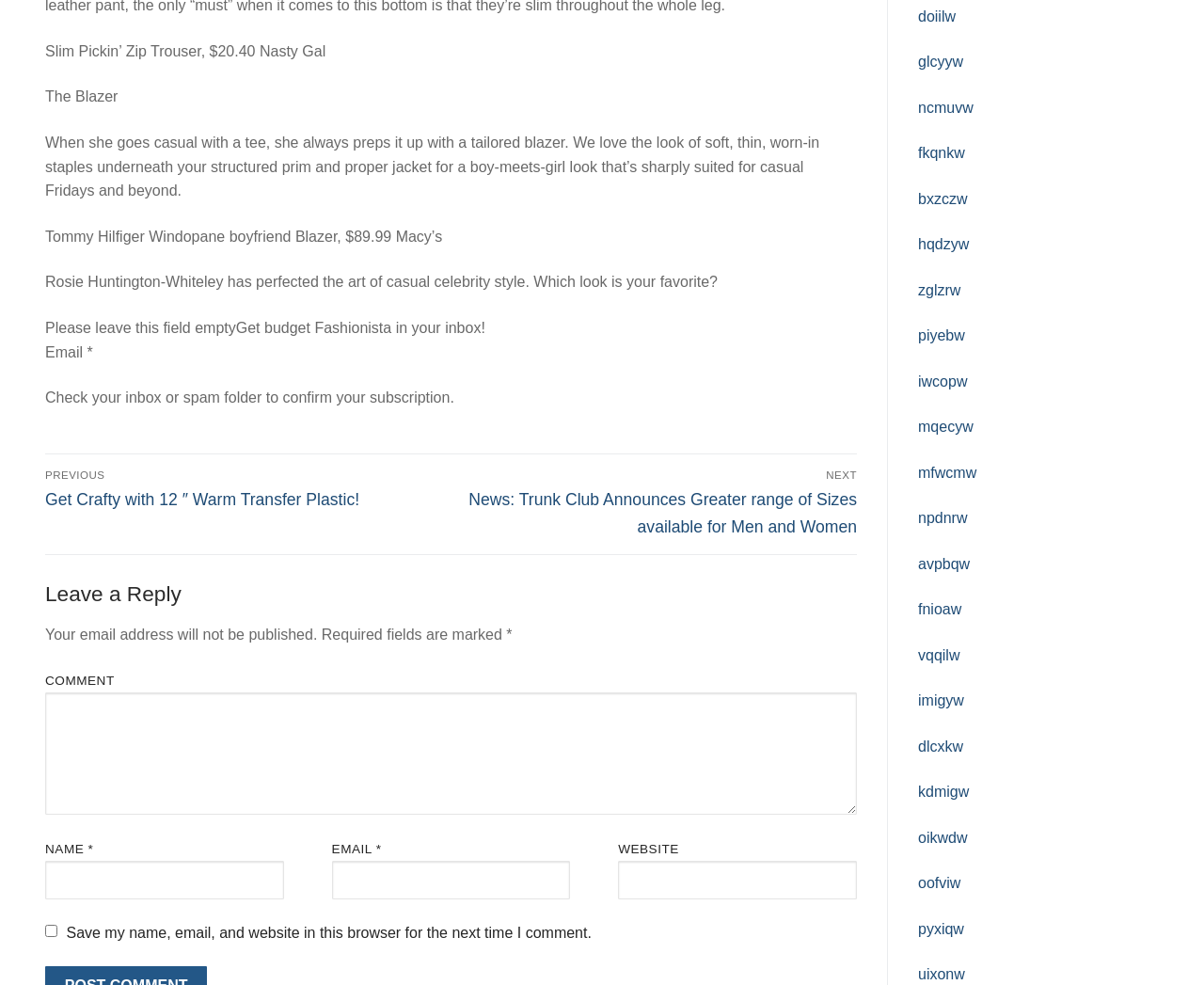Utilize the details in the image to thoroughly answer the following question: What is the label of the first textbox in the 'Leave a Reply' section?

The first textbox in the 'Leave a Reply' section has a label 'COMMENT', which indicates that users are expected to enter their comment in this field.